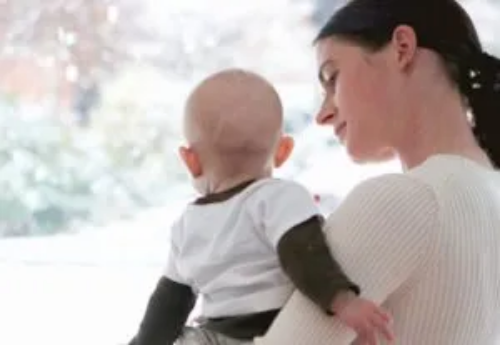What is the purpose of 3M Thinsulate Window Film?
Please give a detailed and thorough answer to the question, covering all relevant points.

According to the caption, the 3M Thinsulate Window Film is designed to improve insulation, ensuring that loved ones remain cozy during cold months while also filtering harmful UV rays, which ultimately enhances home energy efficiency.